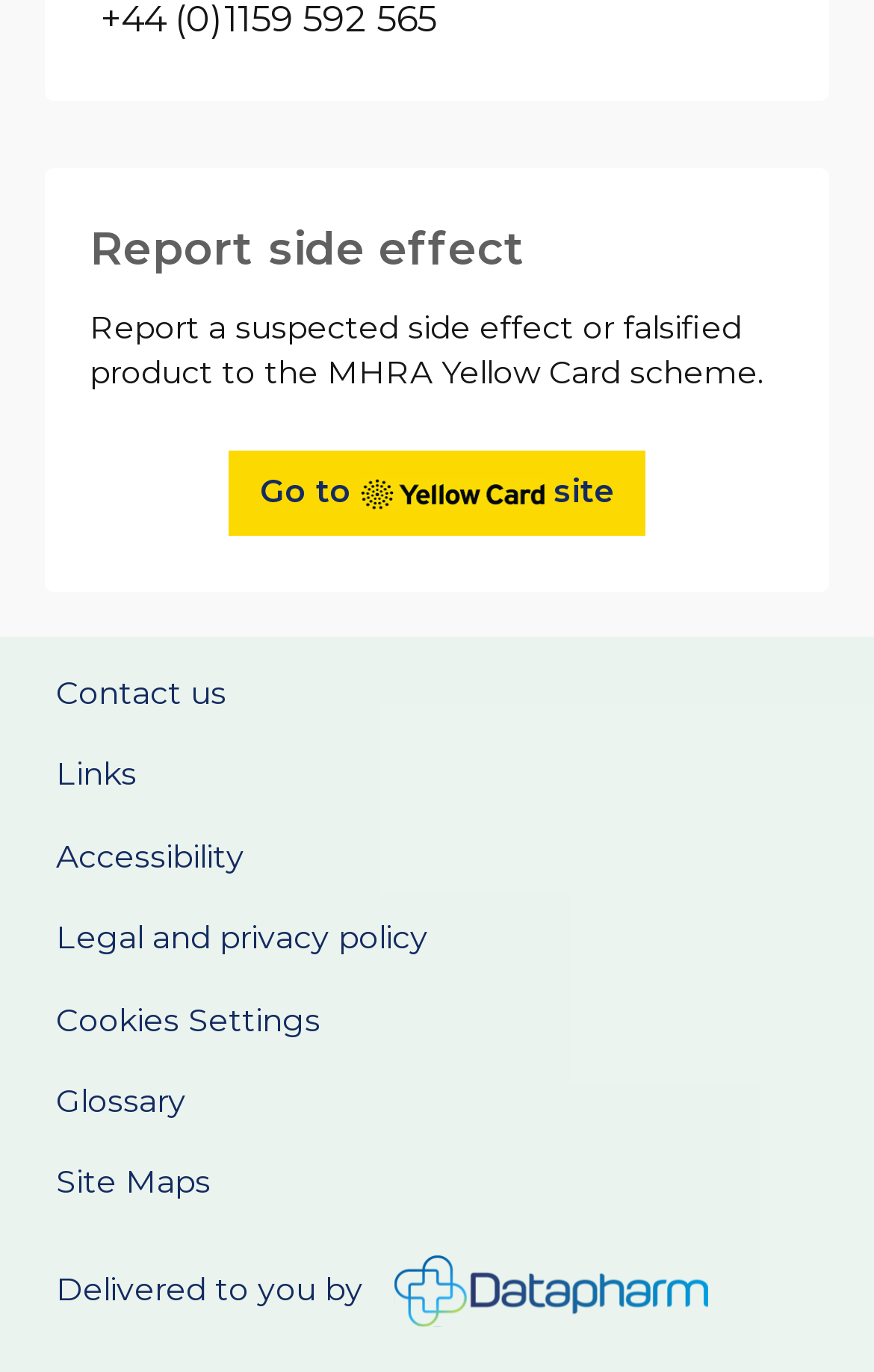Please answer the following question using a single word or phrase: 
What is the purpose of the Yellow Card scheme?

Report side effects